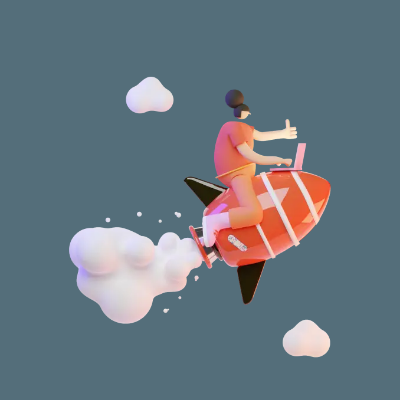Please reply with a single word or brief phrase to the question: 
What is the person doing with their hand?

Giving a thumbs-up